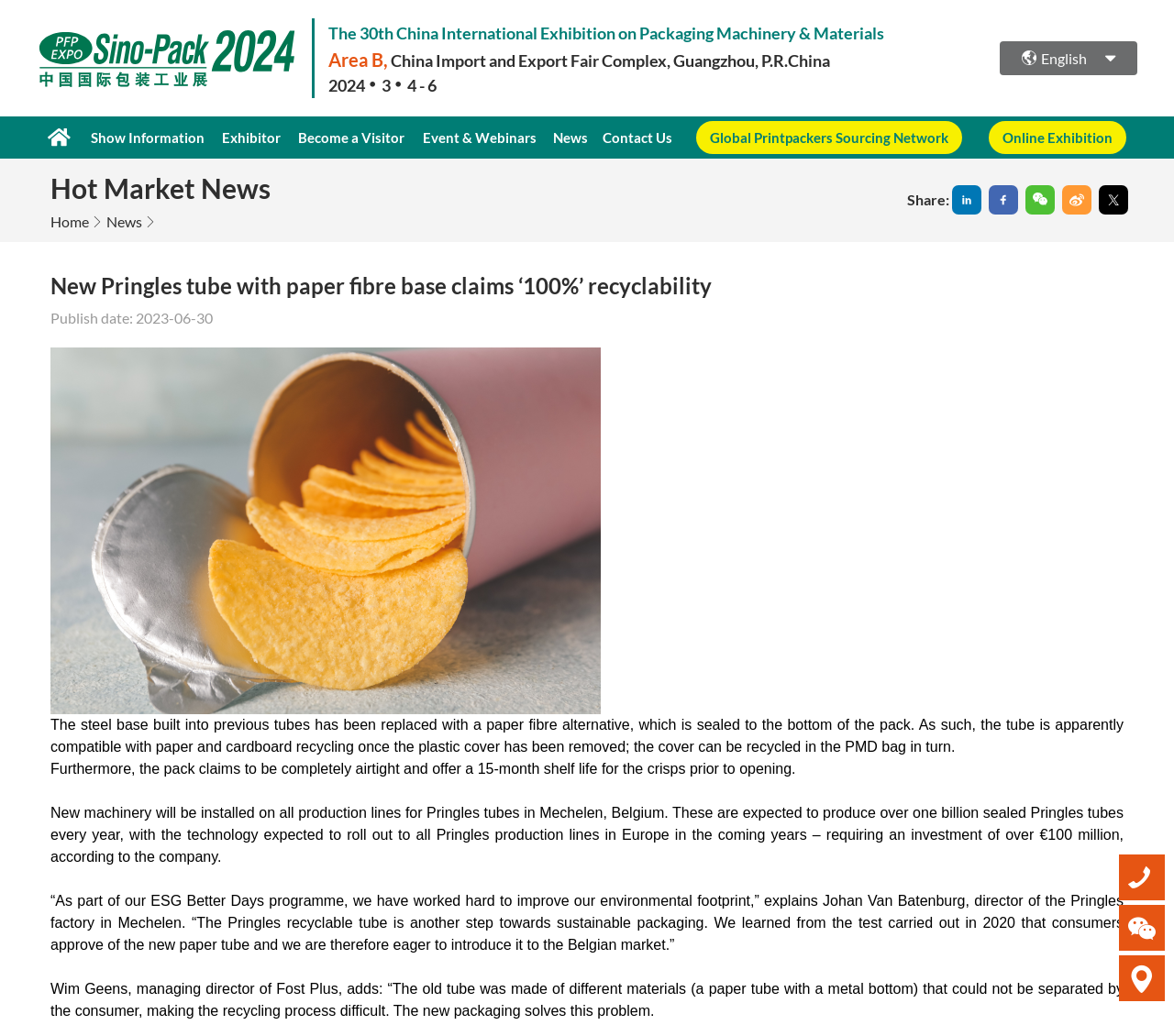Analyze the image and provide a detailed answer to the question: What is the topic of the news article?

I found the answer by looking at the StaticText element with the text 'New Pringles tube with paper fibre base claims ‘100%’ recyclability' which is located in the middle of the webpage.